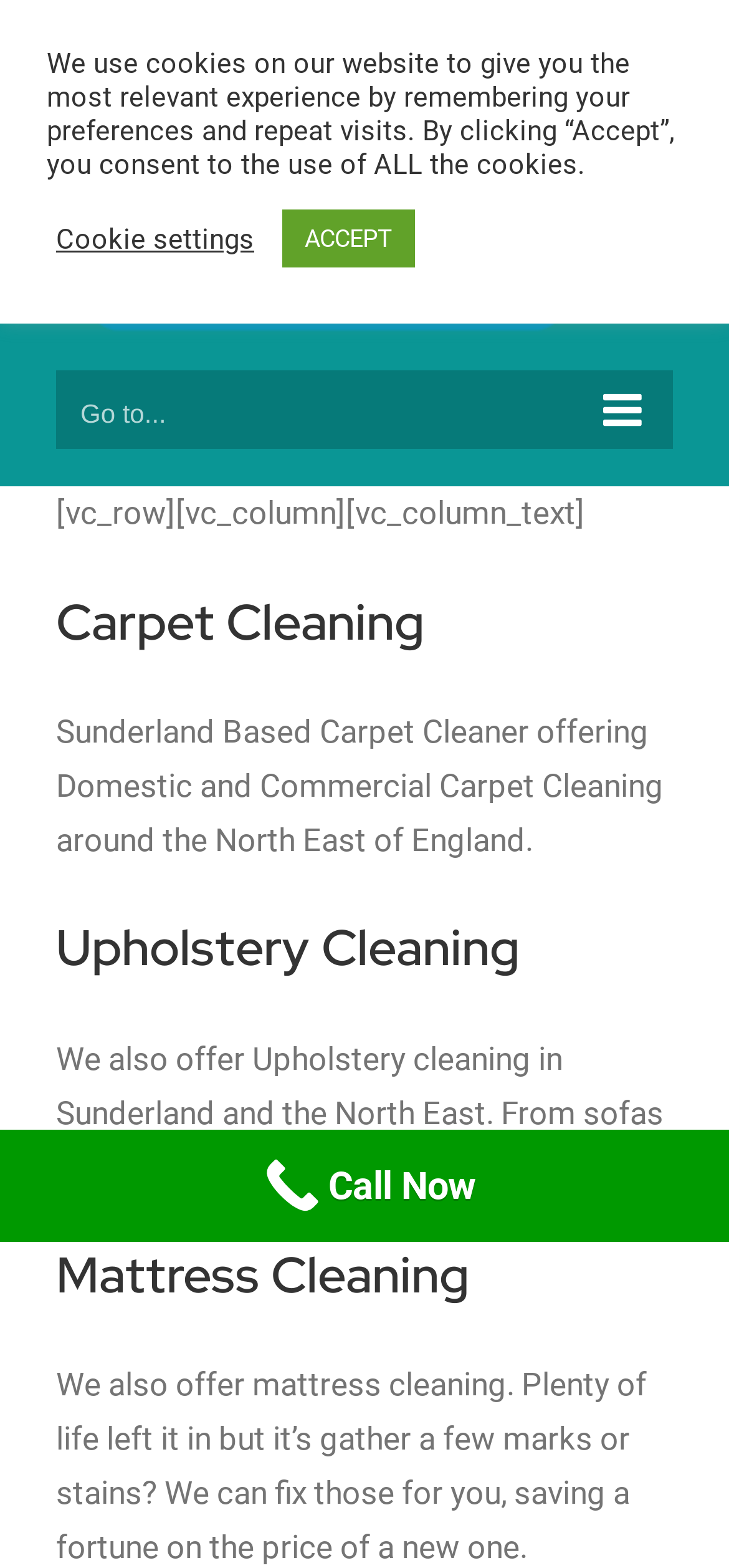What is the purpose of the 'Call Now' button?
Please respond to the question with as much detail as possible.

I inferred the purpose of the 'Call Now' button by its location at the bottom of the page and its prominent display, suggesting that it's a call-to-action to contact the company.